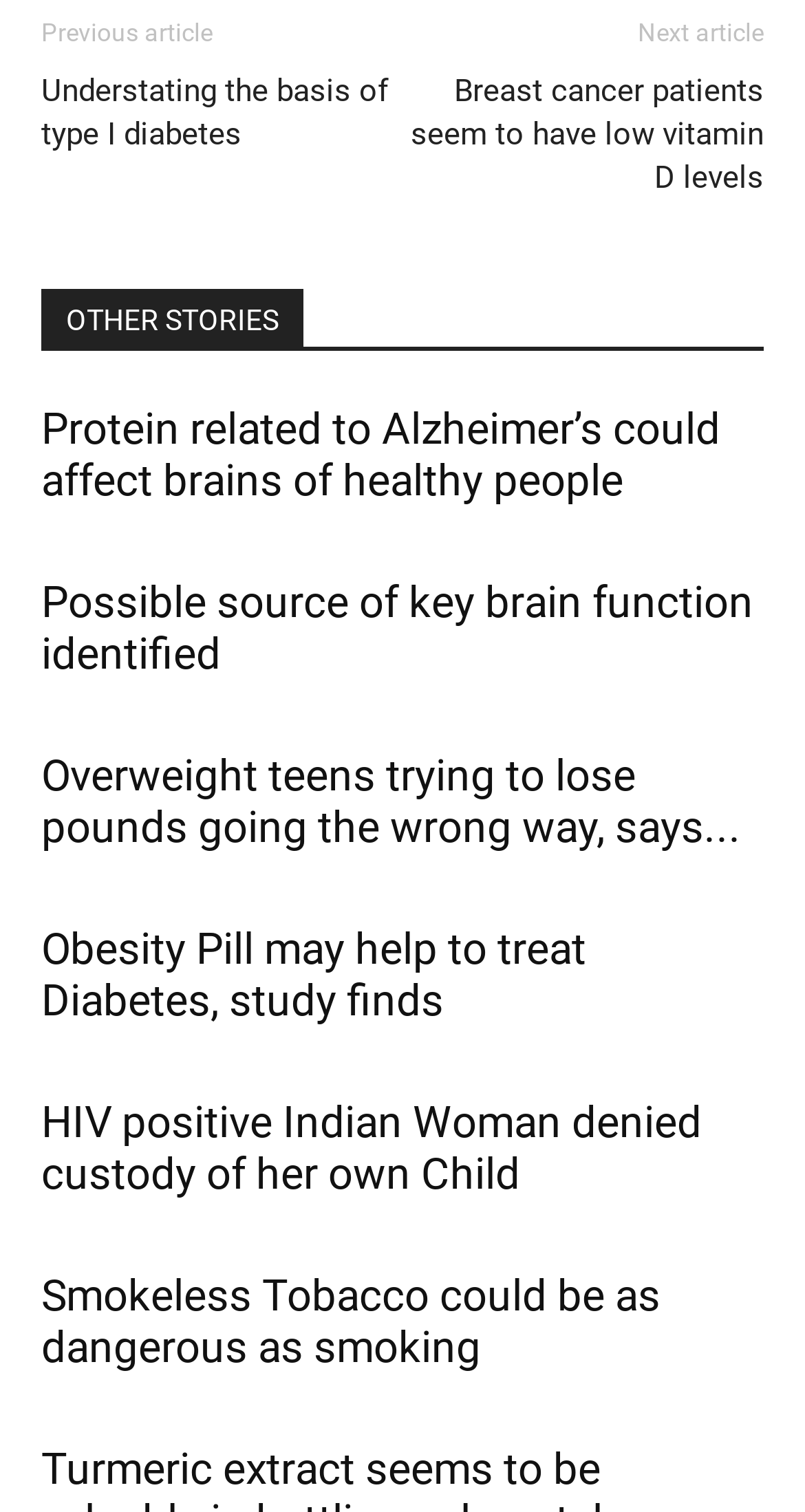Please find the bounding box coordinates of the element that must be clicked to perform the given instruction: "Explore the article about smokeless tobacco dangers". The coordinates should be four float numbers from 0 to 1, i.e., [left, top, right, bottom].

[0.051, 0.841, 0.821, 0.908]